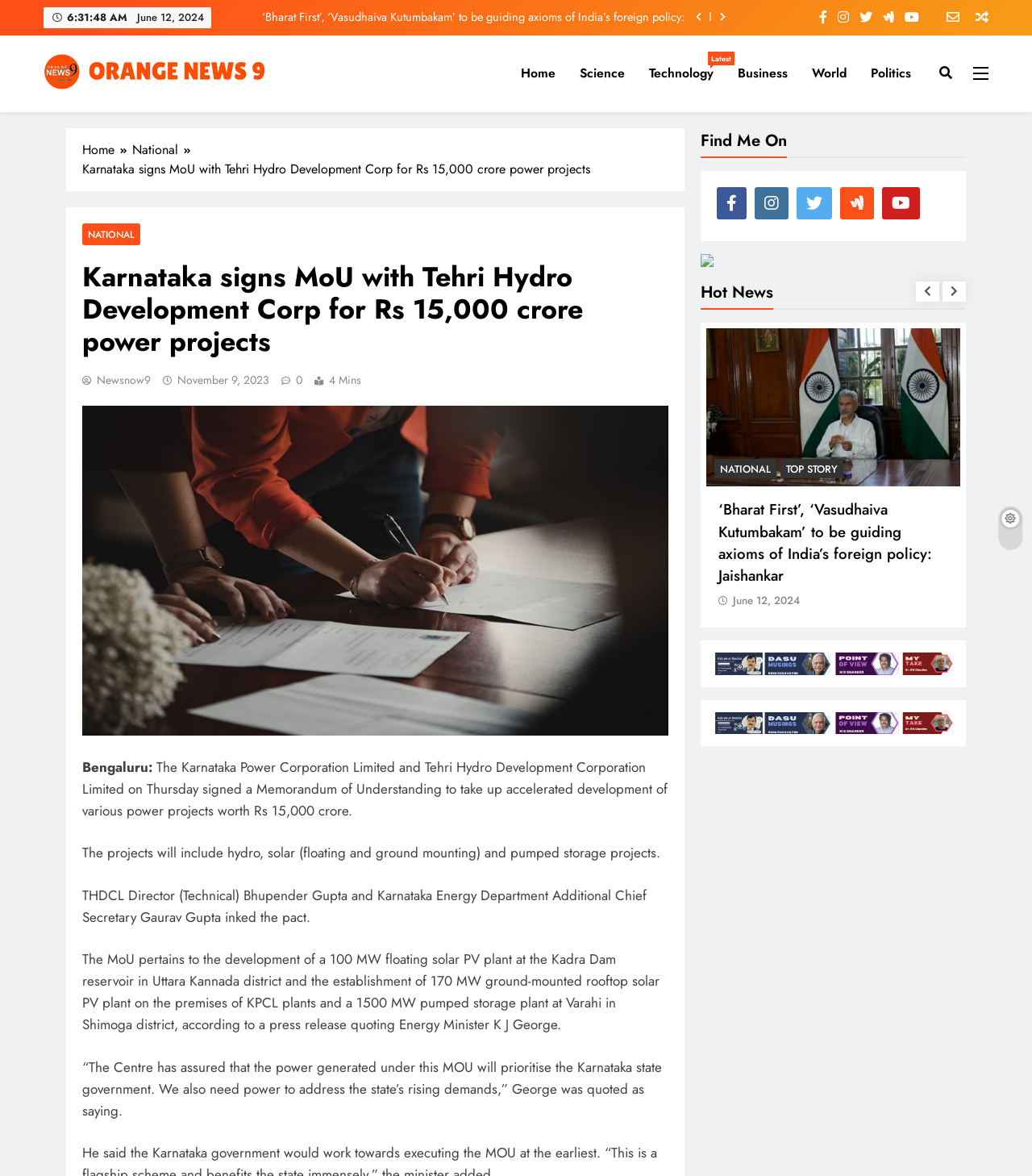Find the bounding box coordinates of the clickable element required to execute the following instruction: "Click the Random News link". Provide the coordinates as four float numbers between 0 and 1, i.e., [left, top, right, bottom].

[0.934, 0.007, 0.958, 0.023]